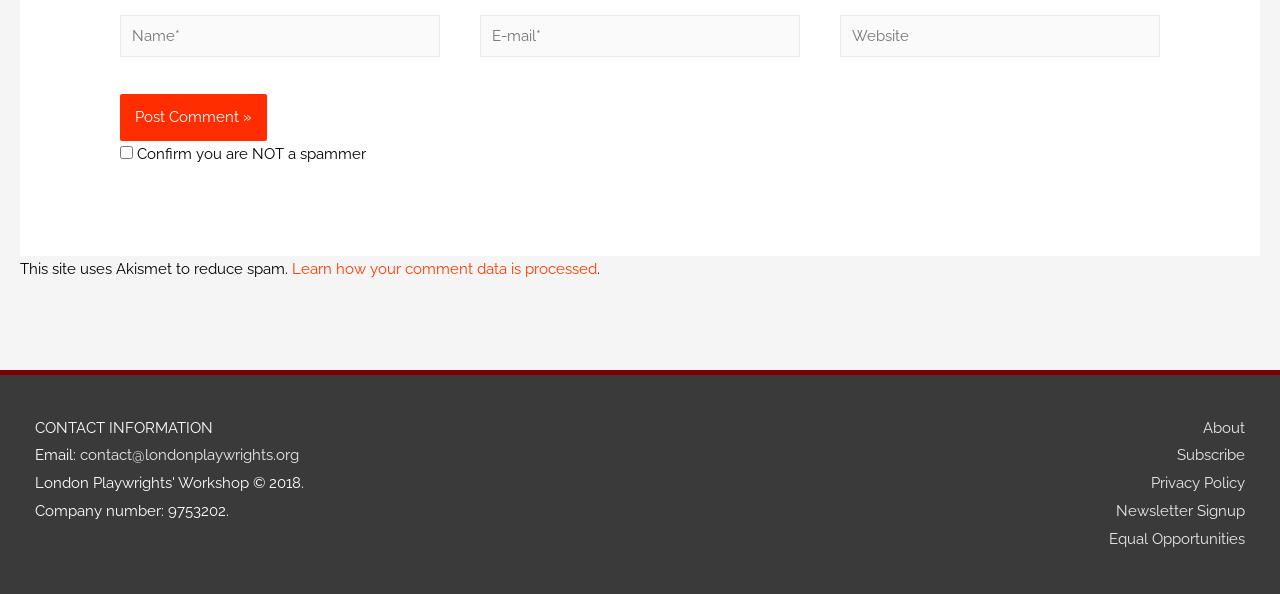Kindly provide the bounding box coordinates of the section you need to click on to fulfill the given instruction: "Check the Confirm you are NOT a spammer checkbox".

[0.094, 0.247, 0.104, 0.268]